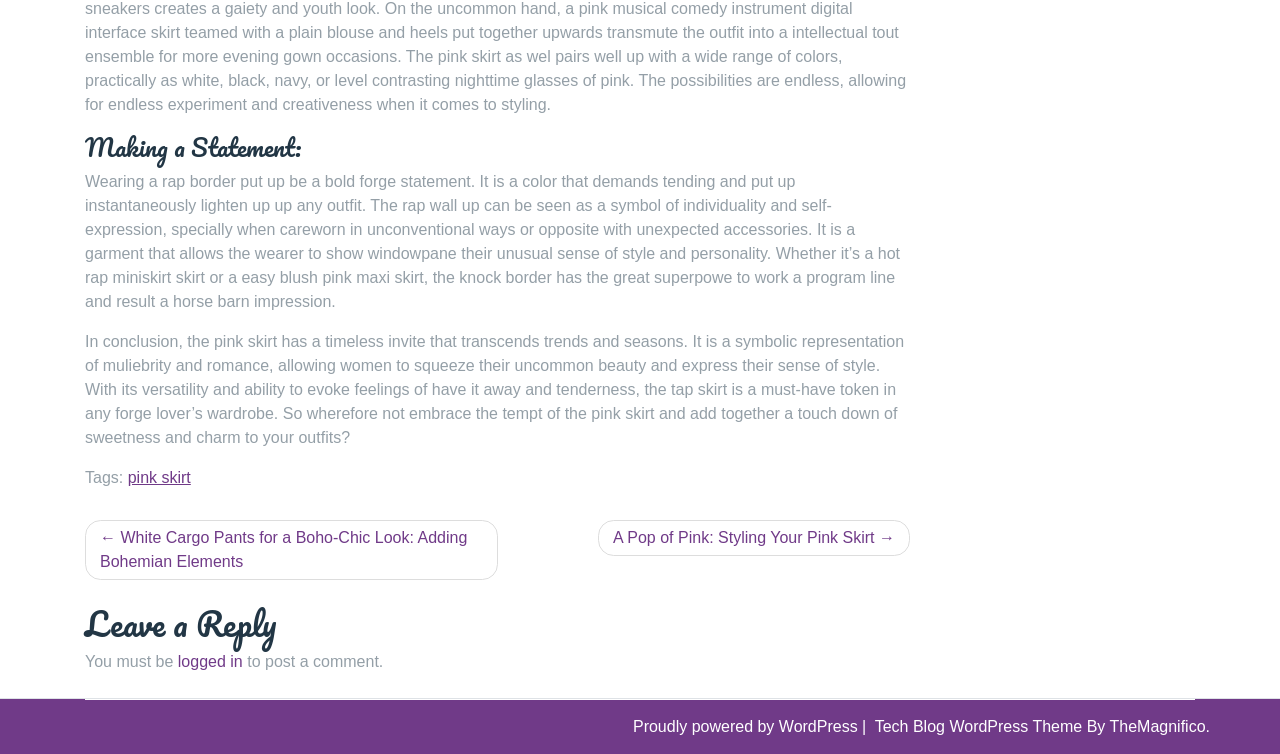What is the navigation section for?
Based on the image, provide a one-word or brief-phrase response.

Posts